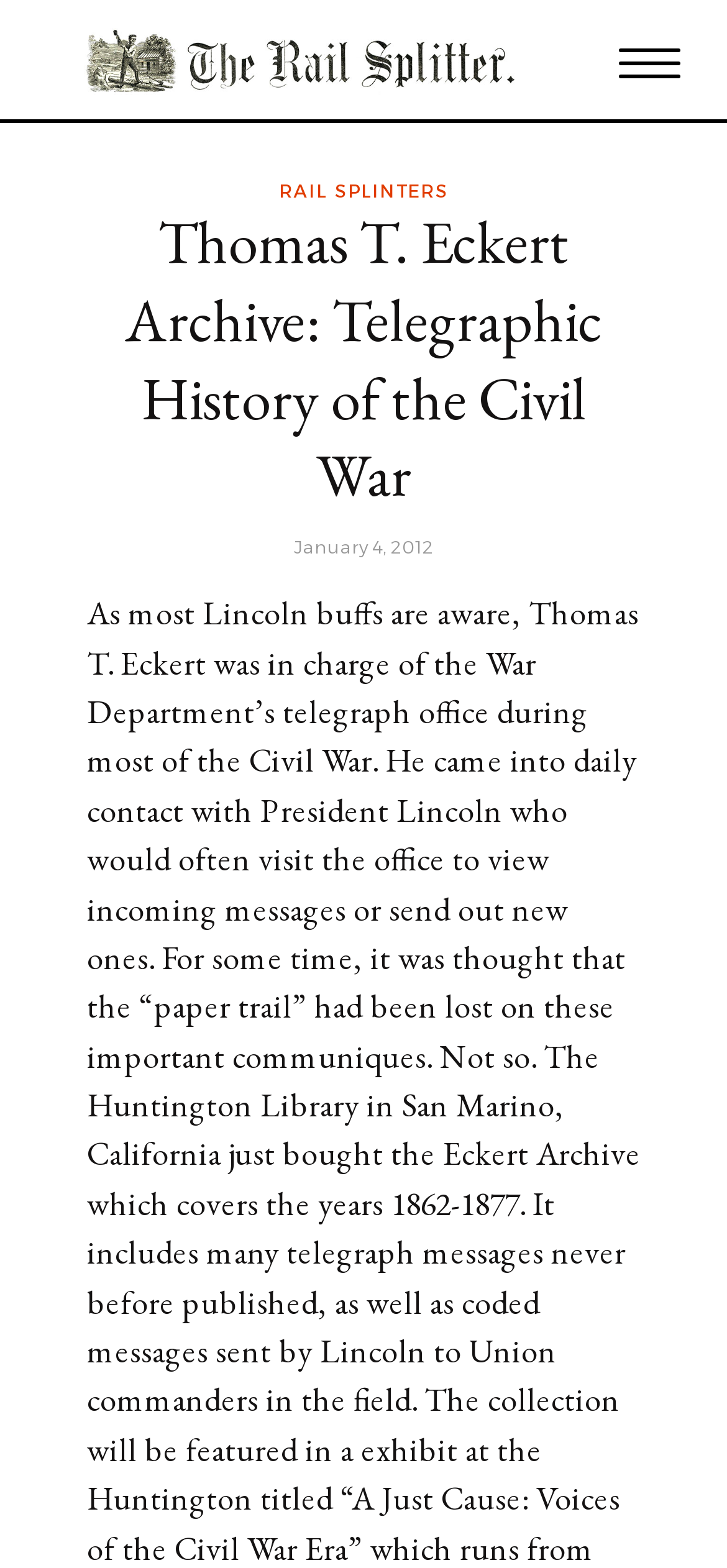What is the name of the link below the main heading?
Please look at the screenshot and answer in one word or a short phrase.

RAIL SPLINTERS